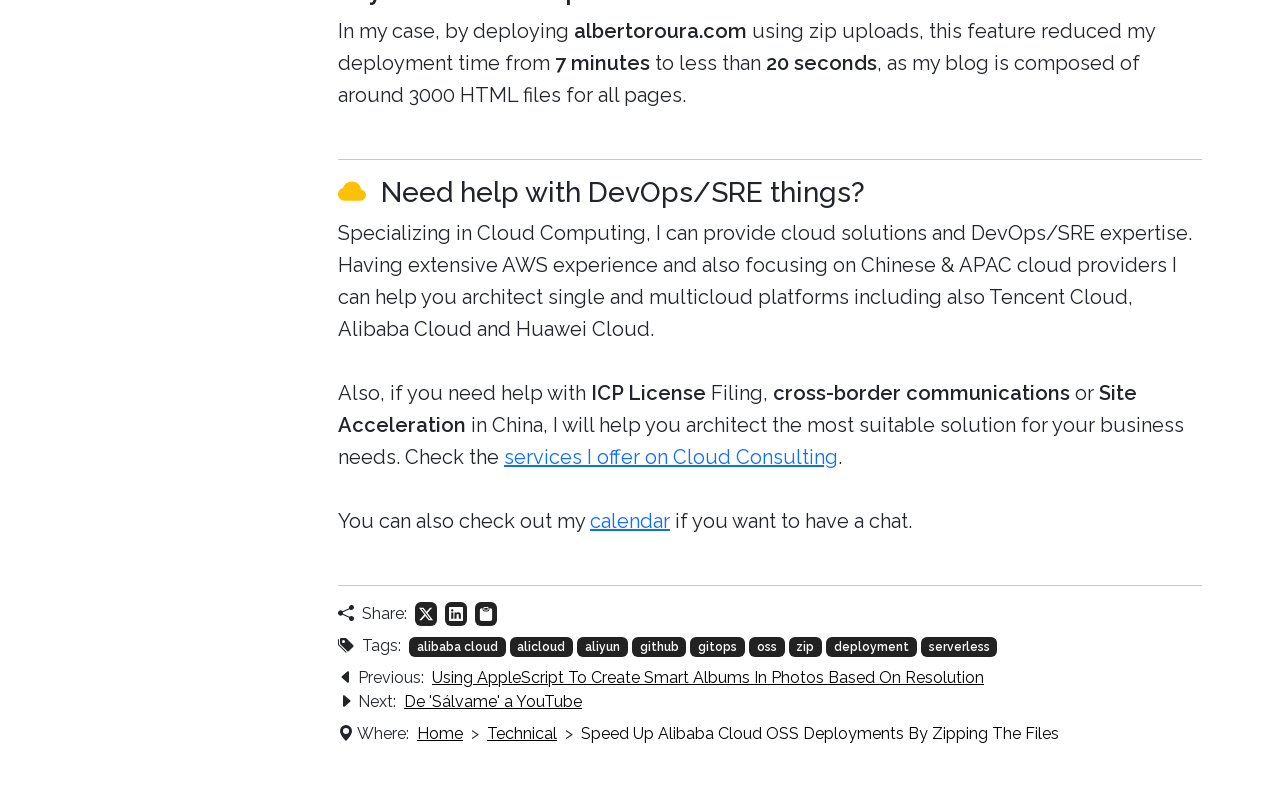What is the author's experience in cloud computing?
Answer with a single word or phrase by referring to the visual content.

AWS, Tencent Cloud, Alibaba Cloud, Huawei Cloud